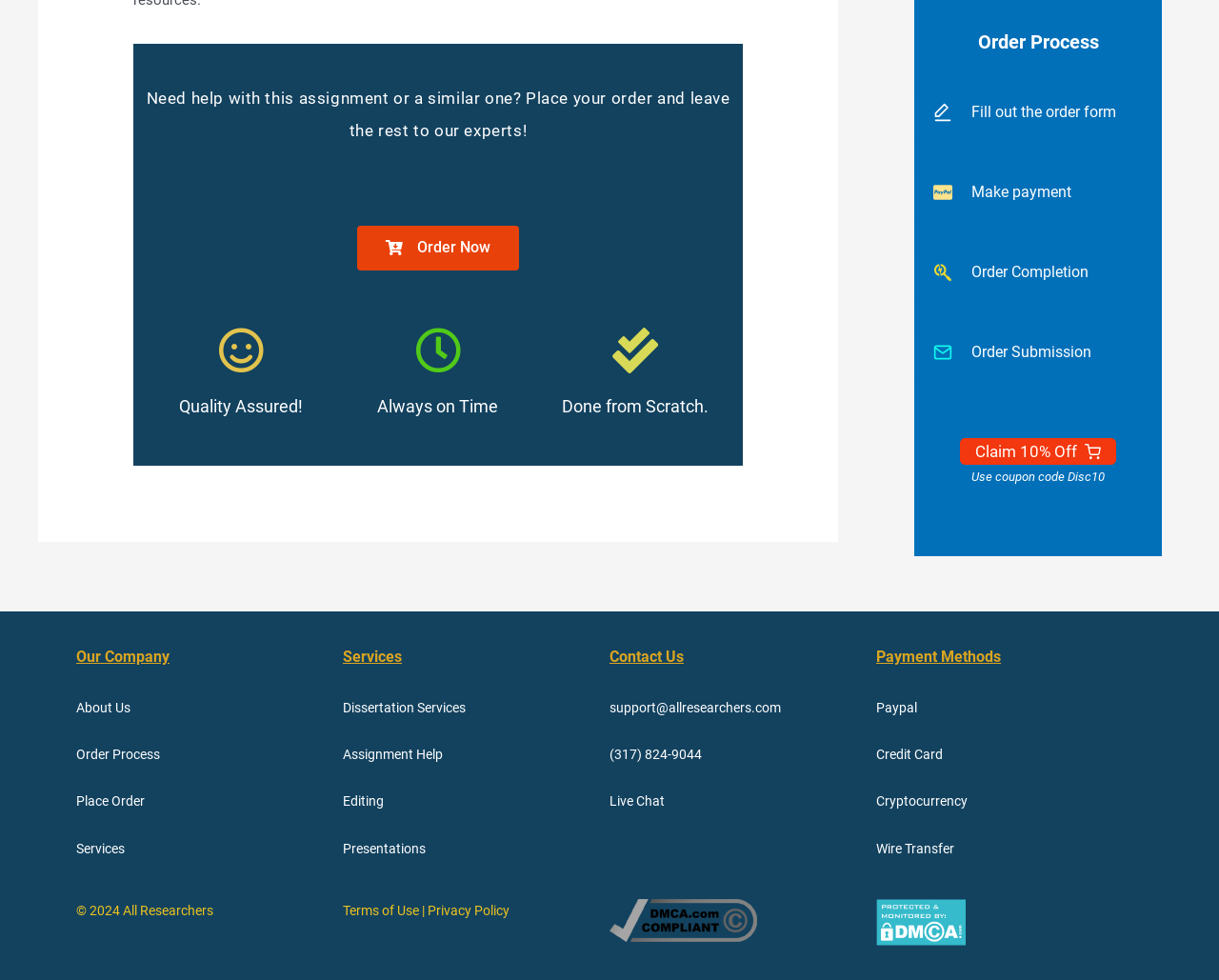Please identify the coordinates of the bounding box that should be clicked to fulfill this instruction: "View the latest videos".

None